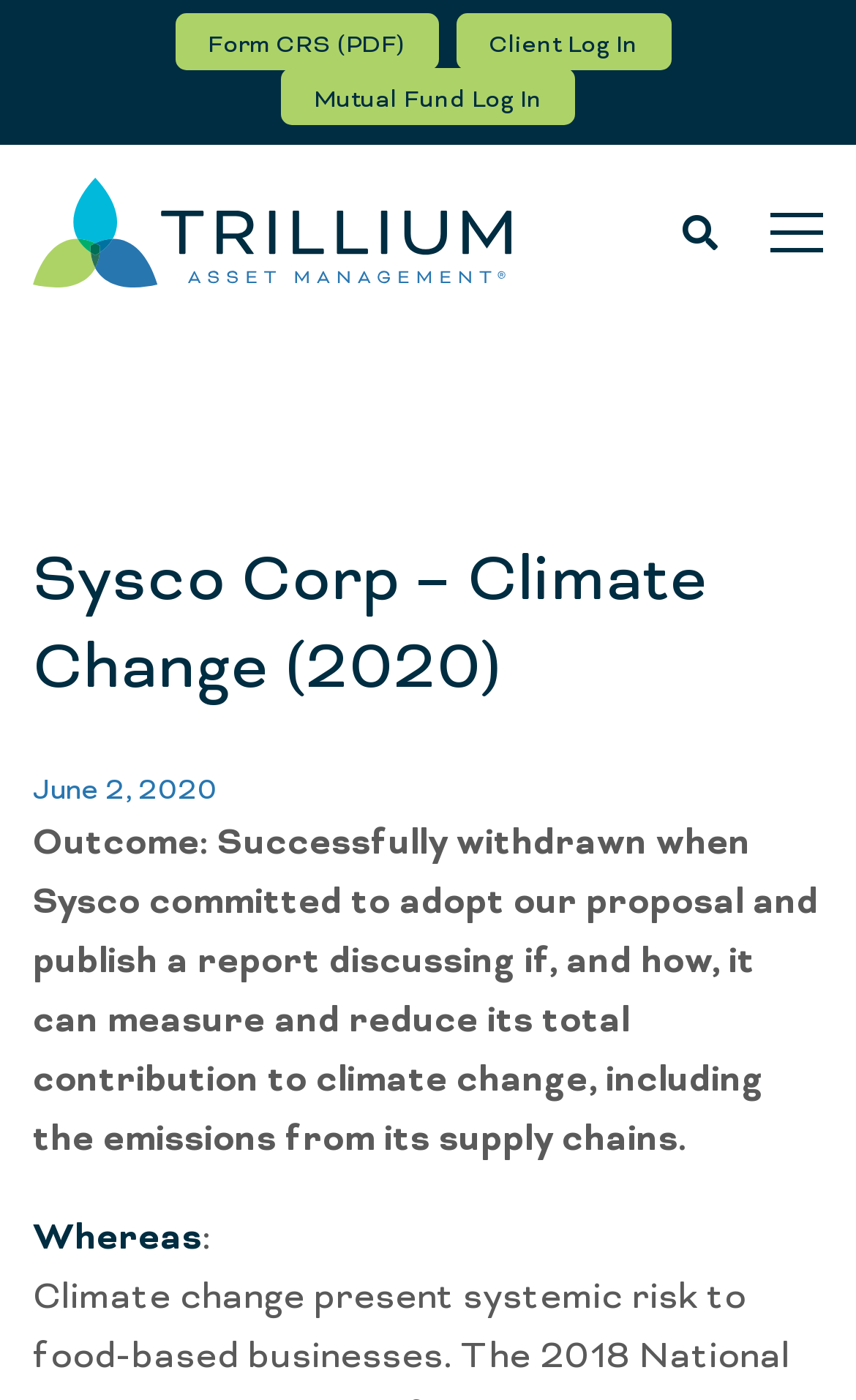Please analyze the image and give a detailed answer to the question:
How many log in options are available?

I counted the number of log in options by looking at the link elements that say 'Client Log In' and 'Mutual Fund Log In', which are located at the top of the page.